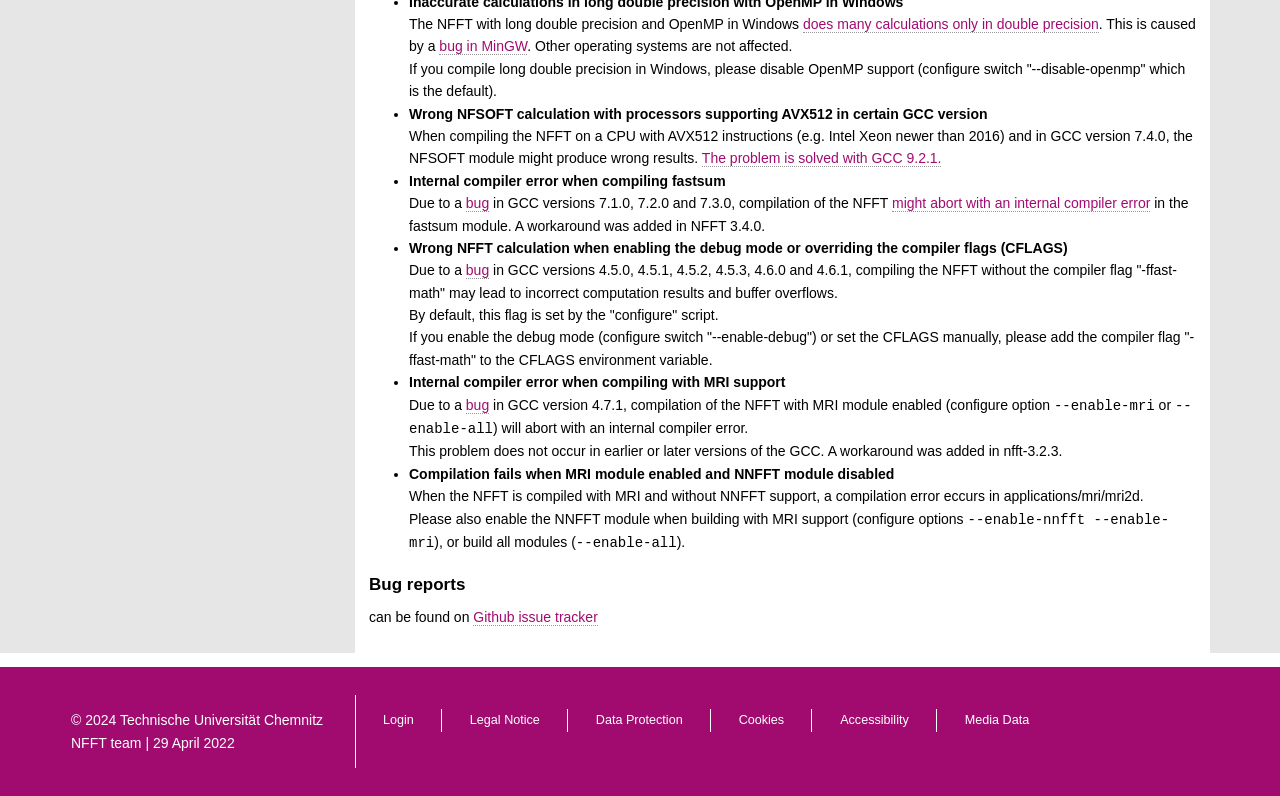Please identify the bounding box coordinates of the clickable region that I should interact with to perform the following instruction: "Check 'Legal Notice'". The coordinates should be expressed as four float numbers between 0 and 1, i.e., [left, top, right, bottom].

[0.367, 0.896, 0.422, 0.914]